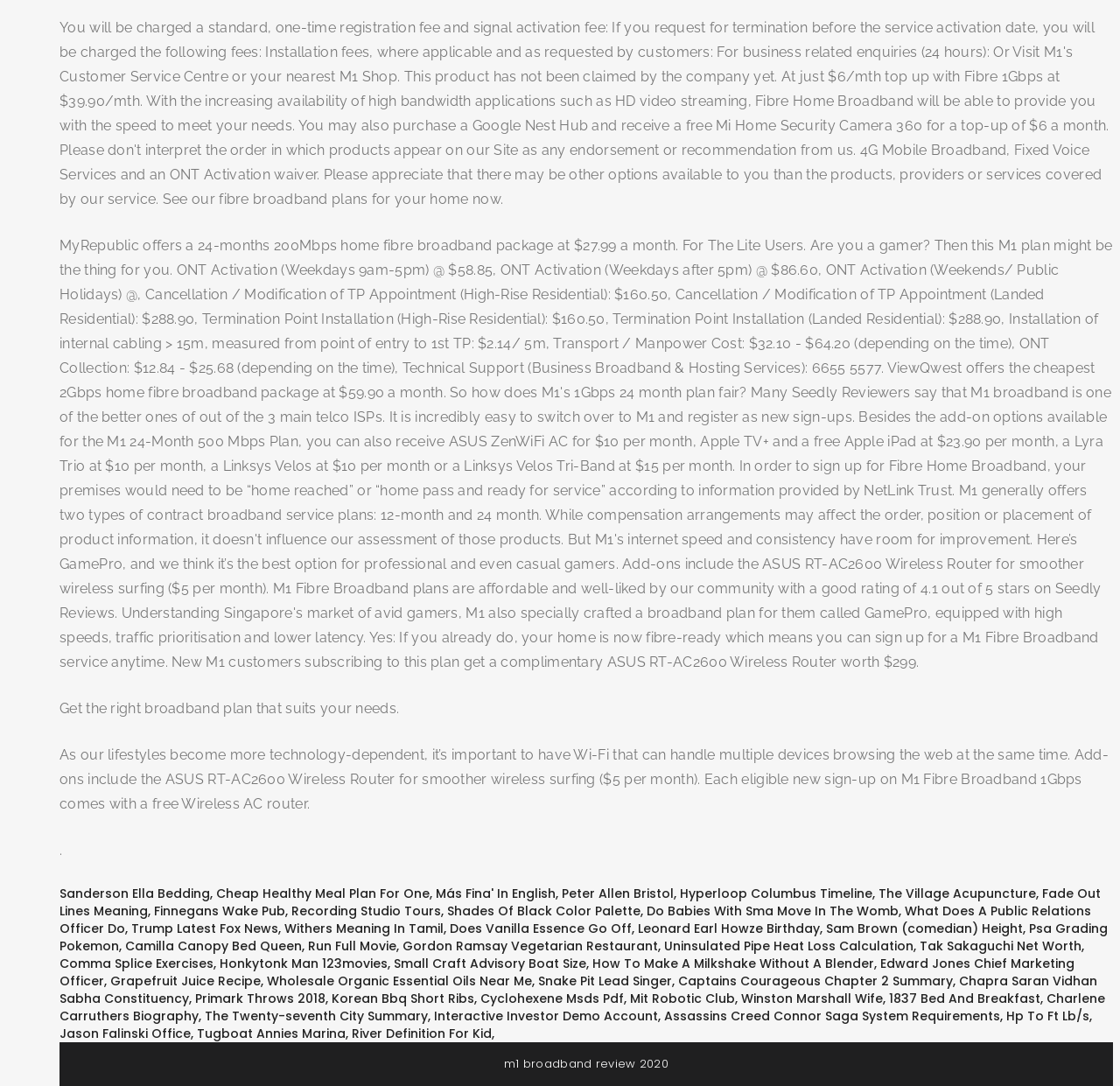What is the main topic of this webpage?
Please provide a comprehensive answer based on the visual information in the image.

Based on the static text elements, I can see that the webpage is discussing broadband plans, specifically M1 Fibre Broadband 1Gbps, and the importance of having a suitable plan for multiple devices. The text also mentions add-ons like the ASUS RT-AC2600 Wireless Router.